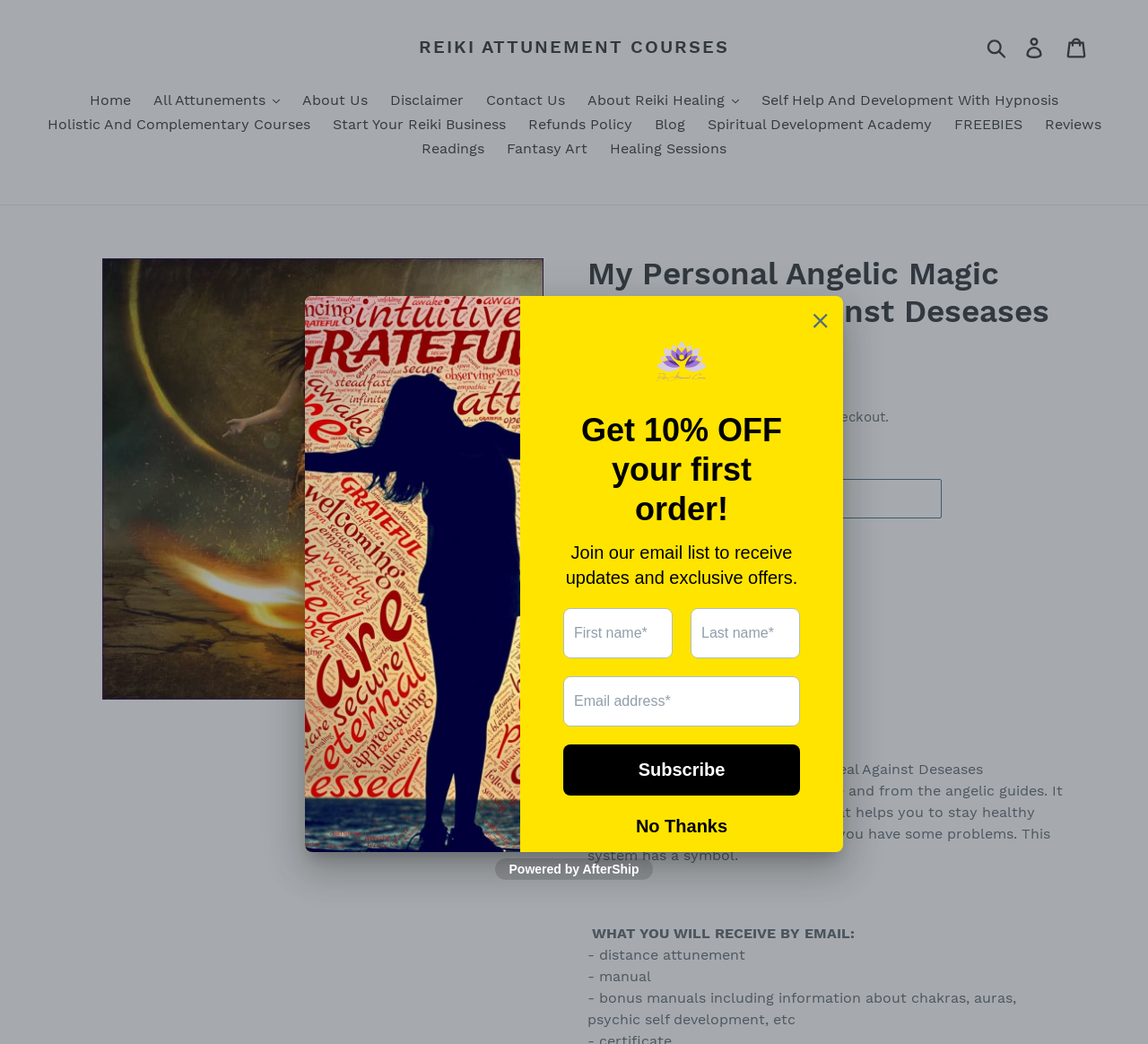Your task is to extract the text of the main heading from the webpage.

My Personal Angelic Magic Witchy Seal Against Deseases Reiki